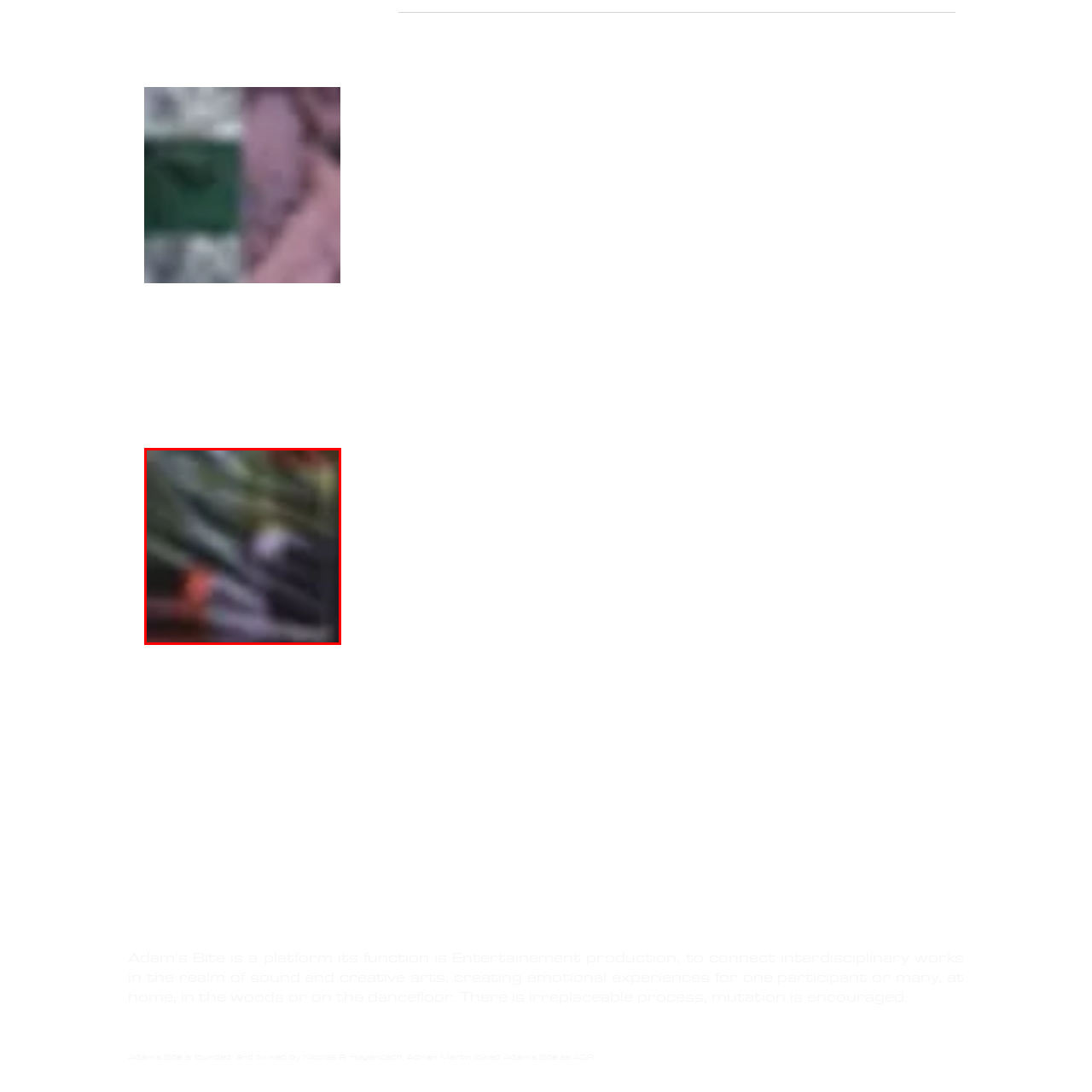Give an in-depth description of the image within the red border.

The image features a partially blurred view of a vibrant and artistic cover design, likely related to music or entertainment. It appears to showcase a rich tapestry of colors and textures, hinting at a creative and immersive visual experience. This cover design may belong to a vinyl record titled "Adam's Bite," reflecting the brand's essence in connecting sound and creative arts. The layered elements suggest a thoughtful composition, evoking emotions tied to music and artistic expression. Overall, the image captures the essence of a platform dedicated to entertainment production, designed to engage audiences in various settings.